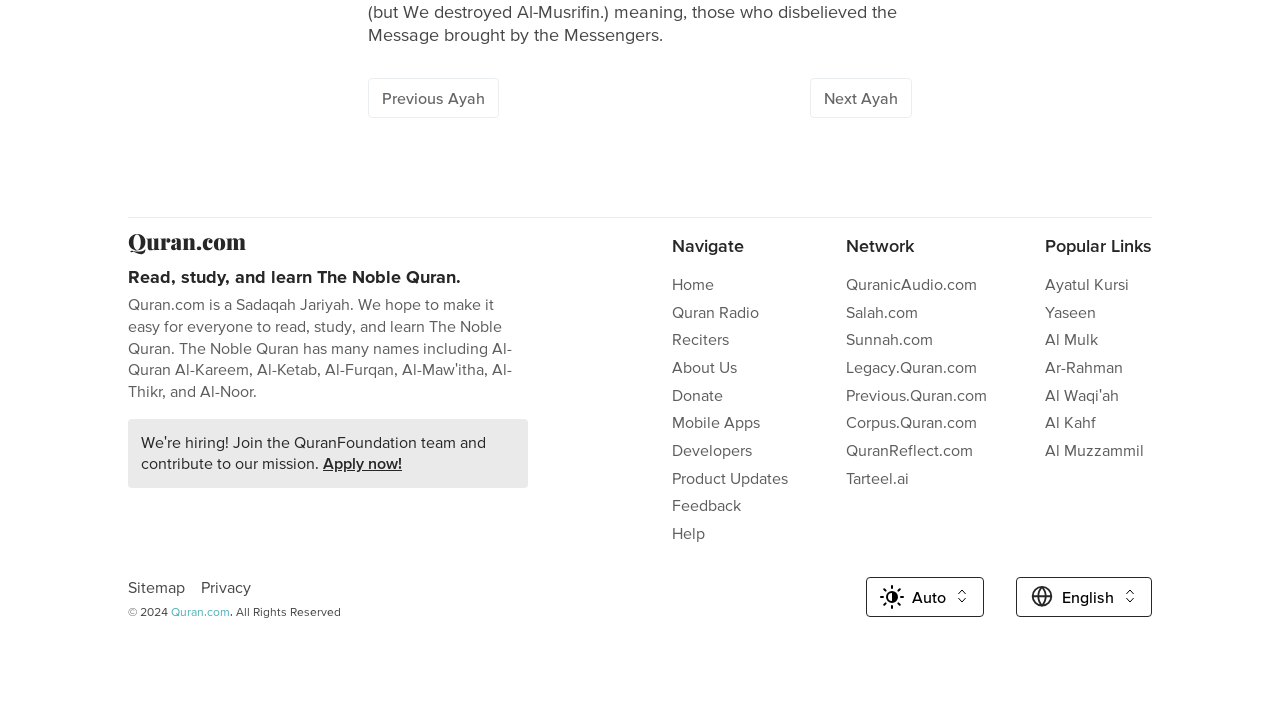Please mark the bounding box coordinates of the area that should be clicked to carry out the instruction: "Click the 'English' button".

[0.794, 0.821, 0.9, 0.878]